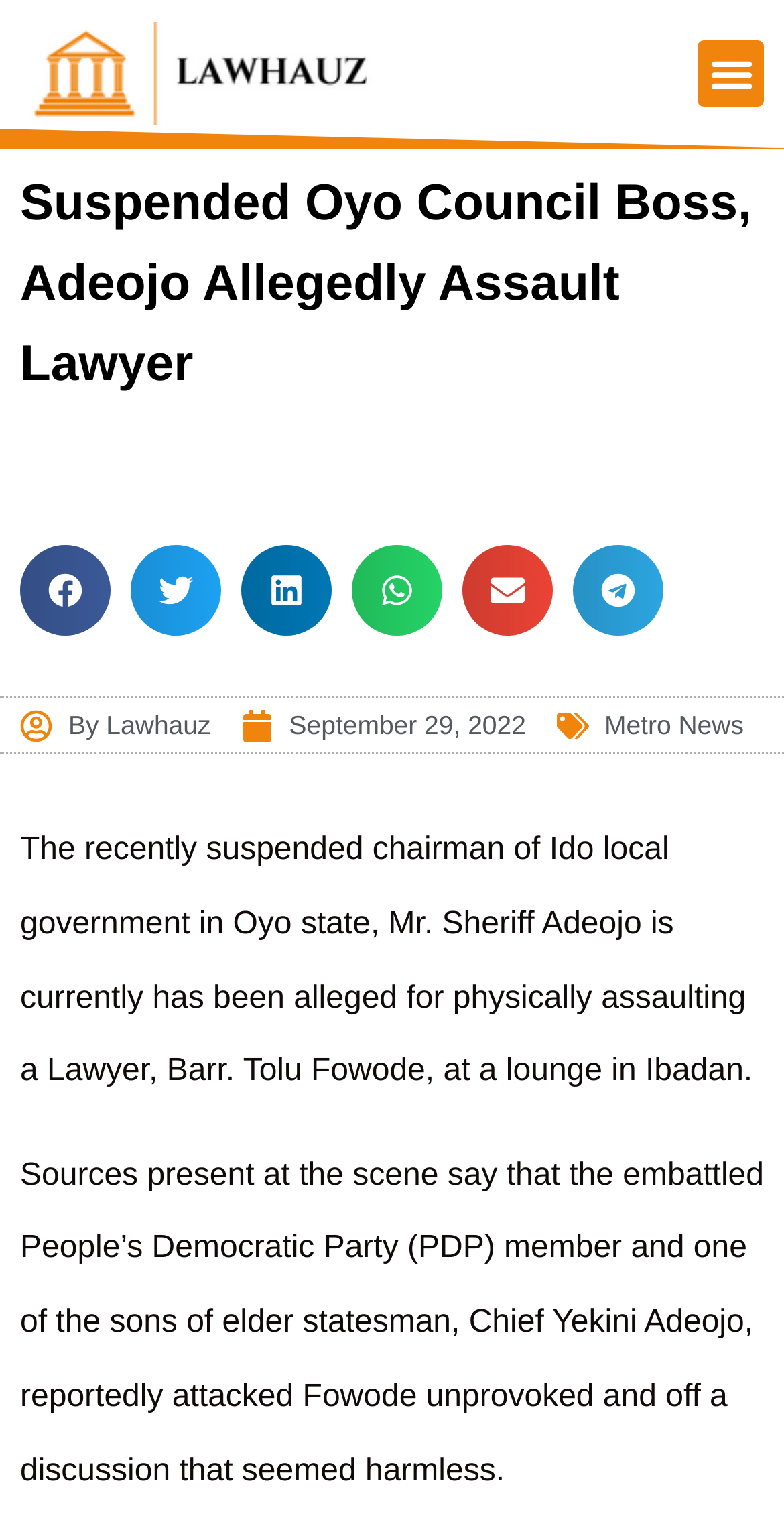How many social media platforms can you share this article on?
Give a detailed and exhaustive answer to the question.

The webpage provides buttons to share the article on six social media platforms, namely Facebook, Twitter, LinkedIn, WhatsApp, Email, and Telegram.